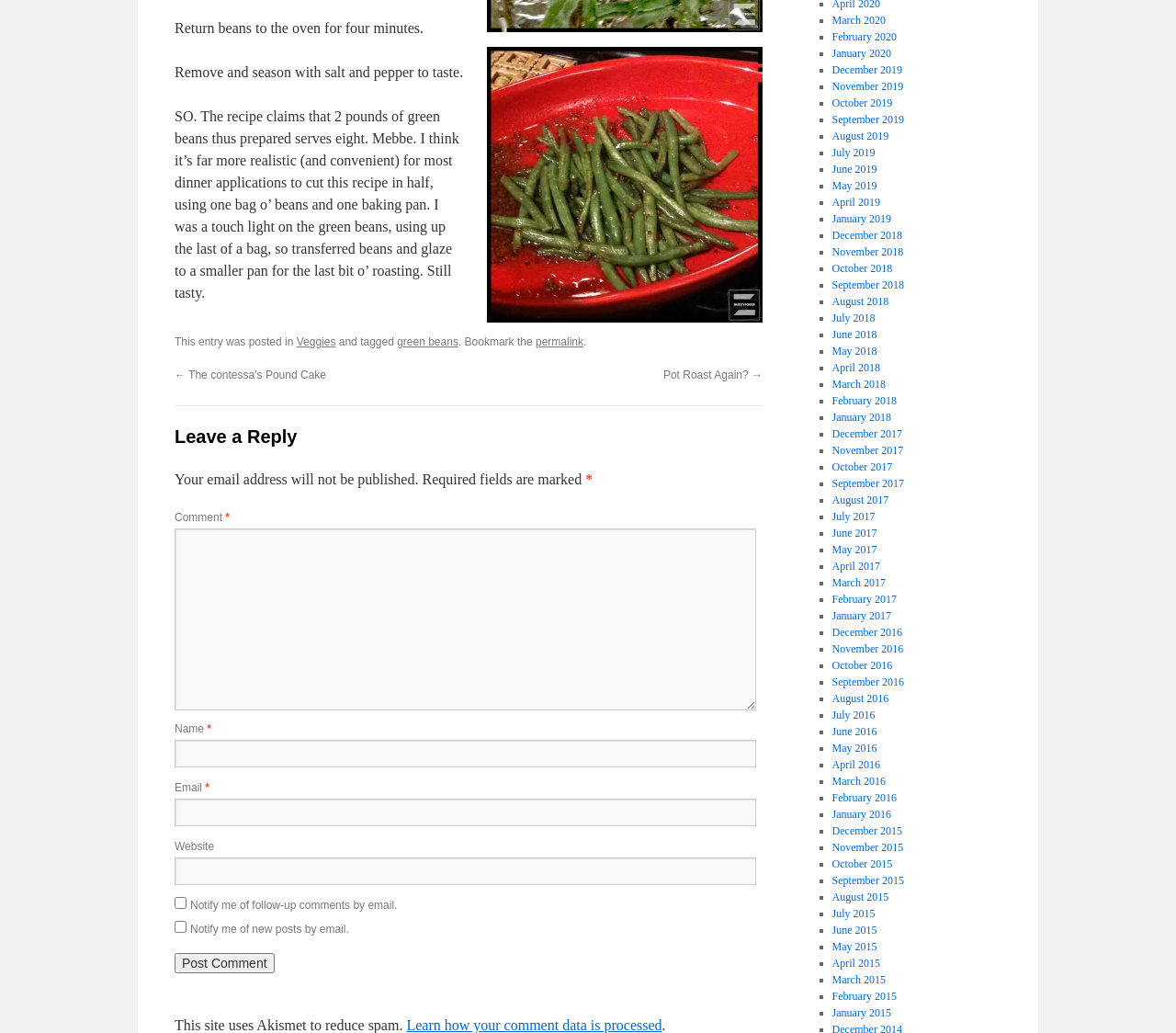Locate the bounding box coordinates of the area that needs to be clicked to fulfill the following instruction: "Read the blog post about Leveraging Physiotherapy to Recover After a Sports Injury". The coordinates should be in the format of four float numbers between 0 and 1, namely [left, top, right, bottom].

None